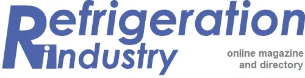Capture every detail in the image and describe it fully.

The image features the logo of "Refrigeration Industry," styled prominently with a bold blue font. The word "Refrigeration" is emphasized, with the letter "R" larger than the rest of the text, creating a striking visual element. Below this, the tagline "online magazine and directory" is presented in a more subdued font, indicating the publication's focus on providing information and resources related to the refrigeration sector. This logo likely represents a platform dedicated to industry news, insights, and resources for professionals within the refrigeration field.